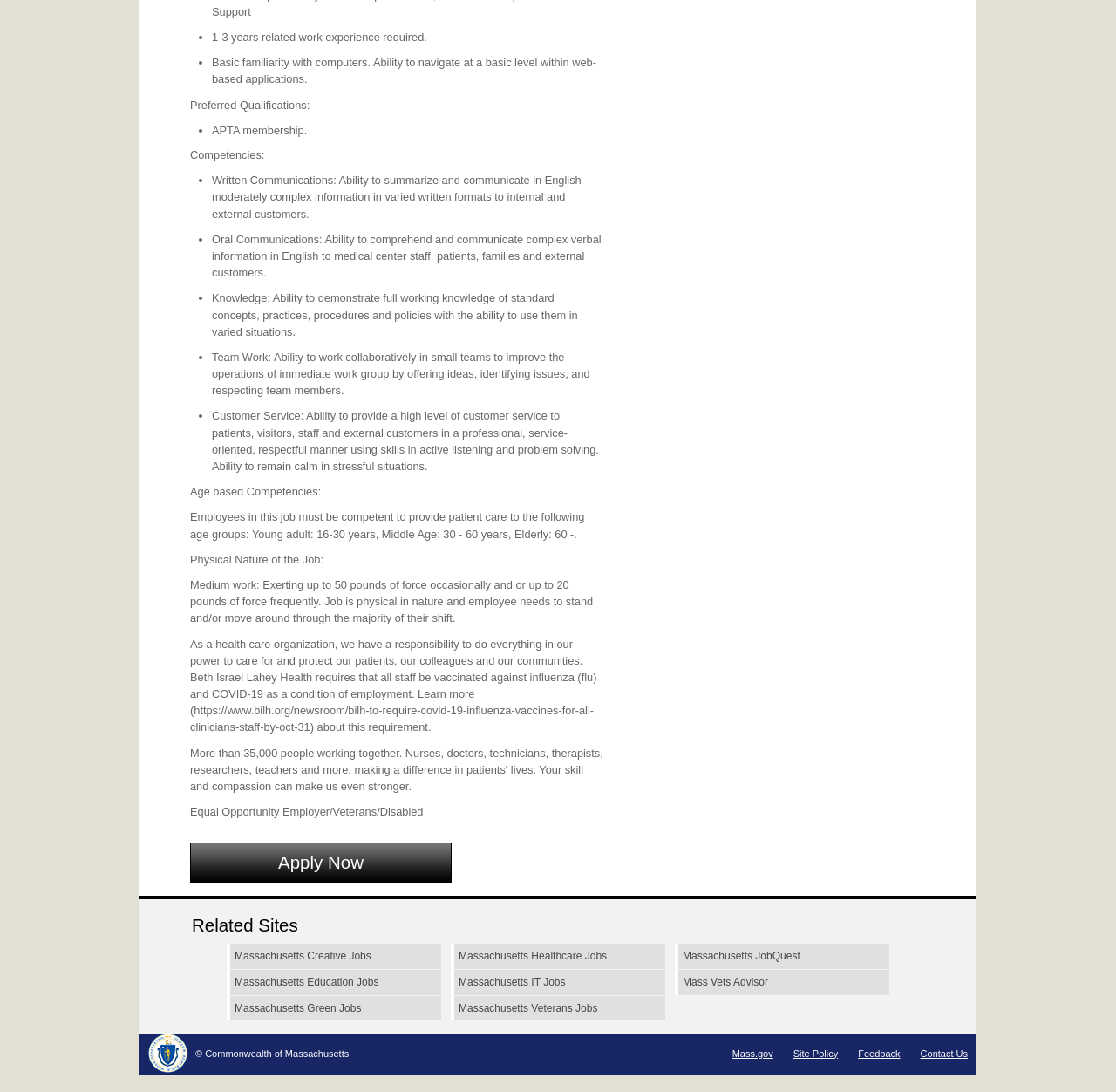Please determine the bounding box coordinates of the area that needs to be clicked to complete this task: 'Contact through email'. The coordinates must be four float numbers between 0 and 1, formatted as [left, top, right, bottom].

None